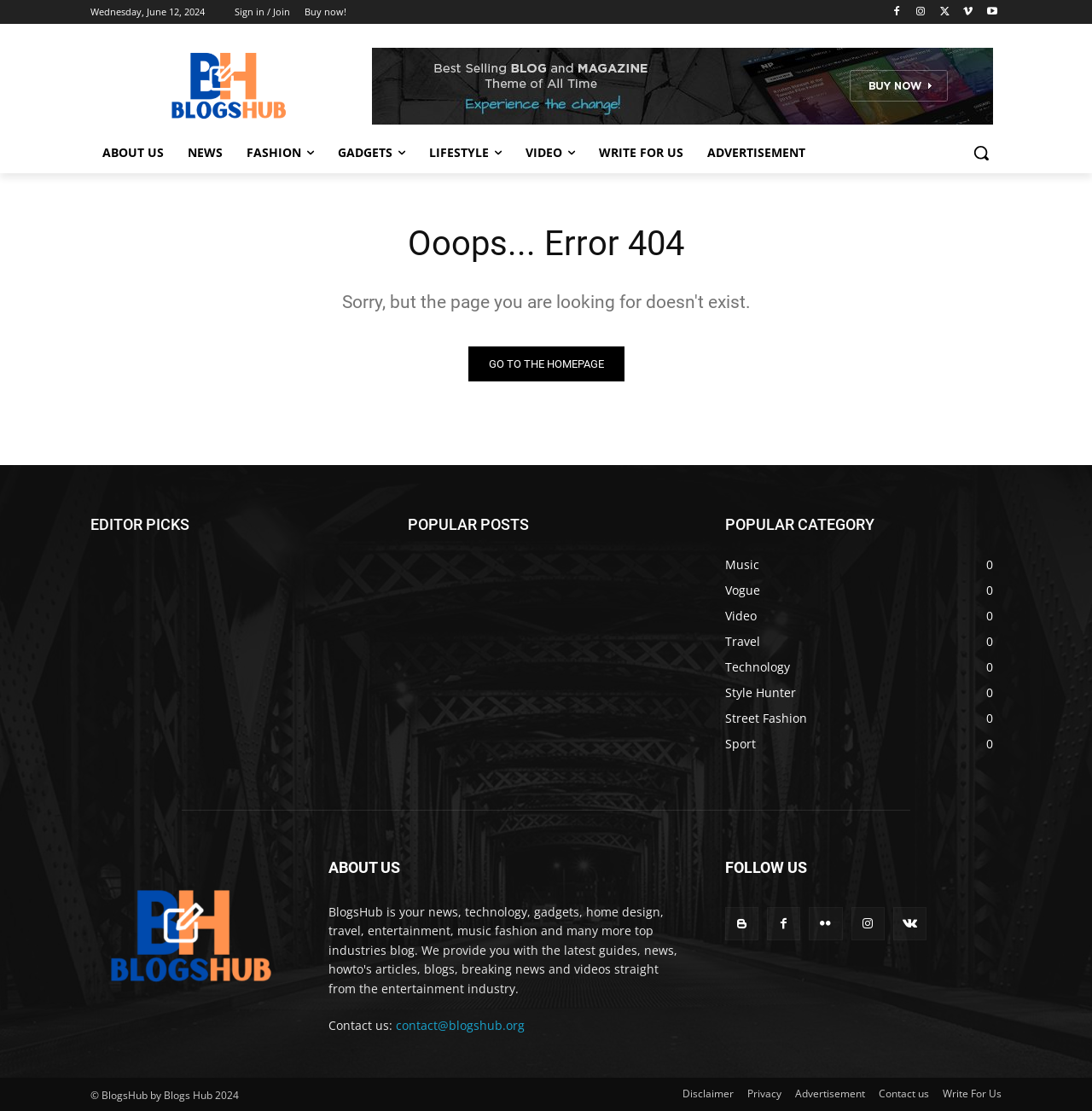Provide your answer in one word or a succinct phrase for the question: 
How many social media platforms are listed under 'FOLLOW US'?

5